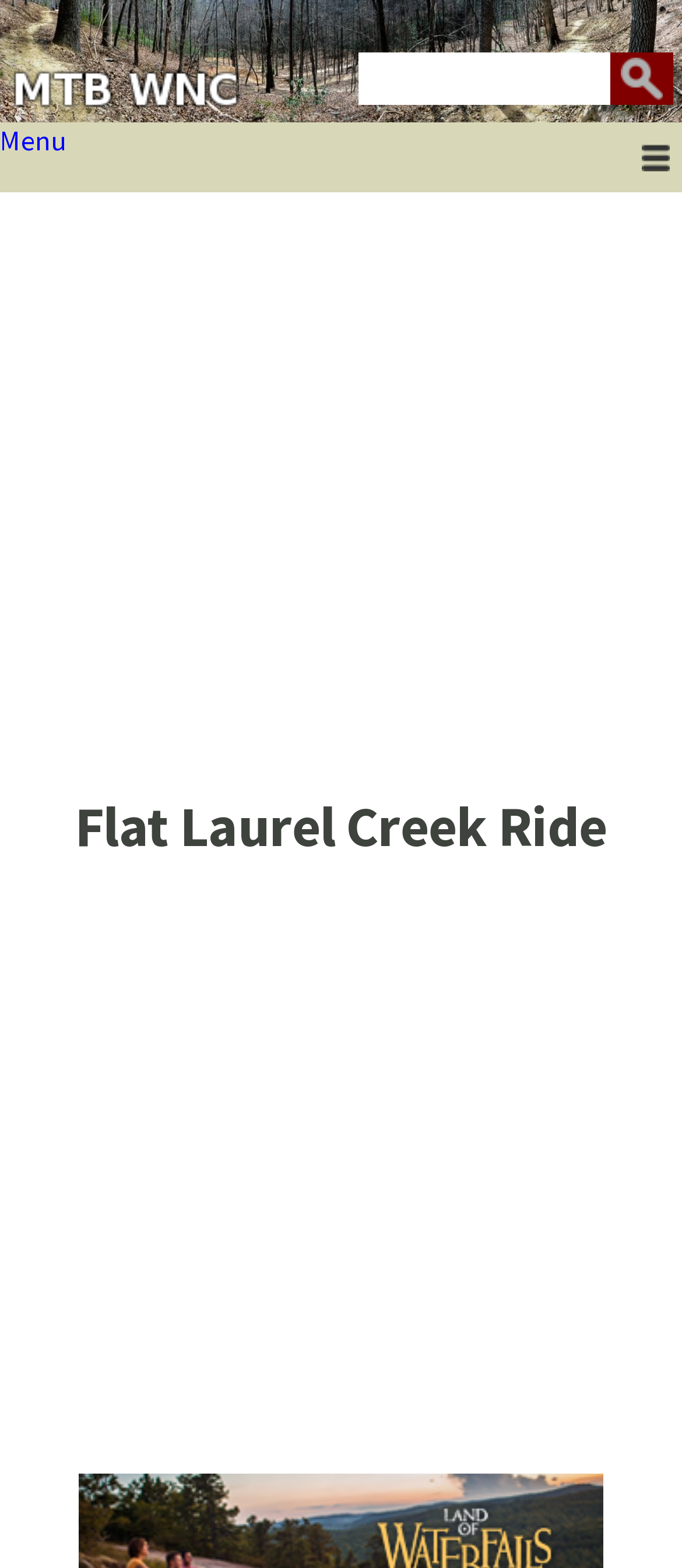Identify the bounding box coordinates for the UI element described by the following text: "Trailheads". Provide the coordinates as four float numbers between 0 and 1, in the format [left, top, right, bottom].

[0.0, 0.125, 1.0, 0.169]